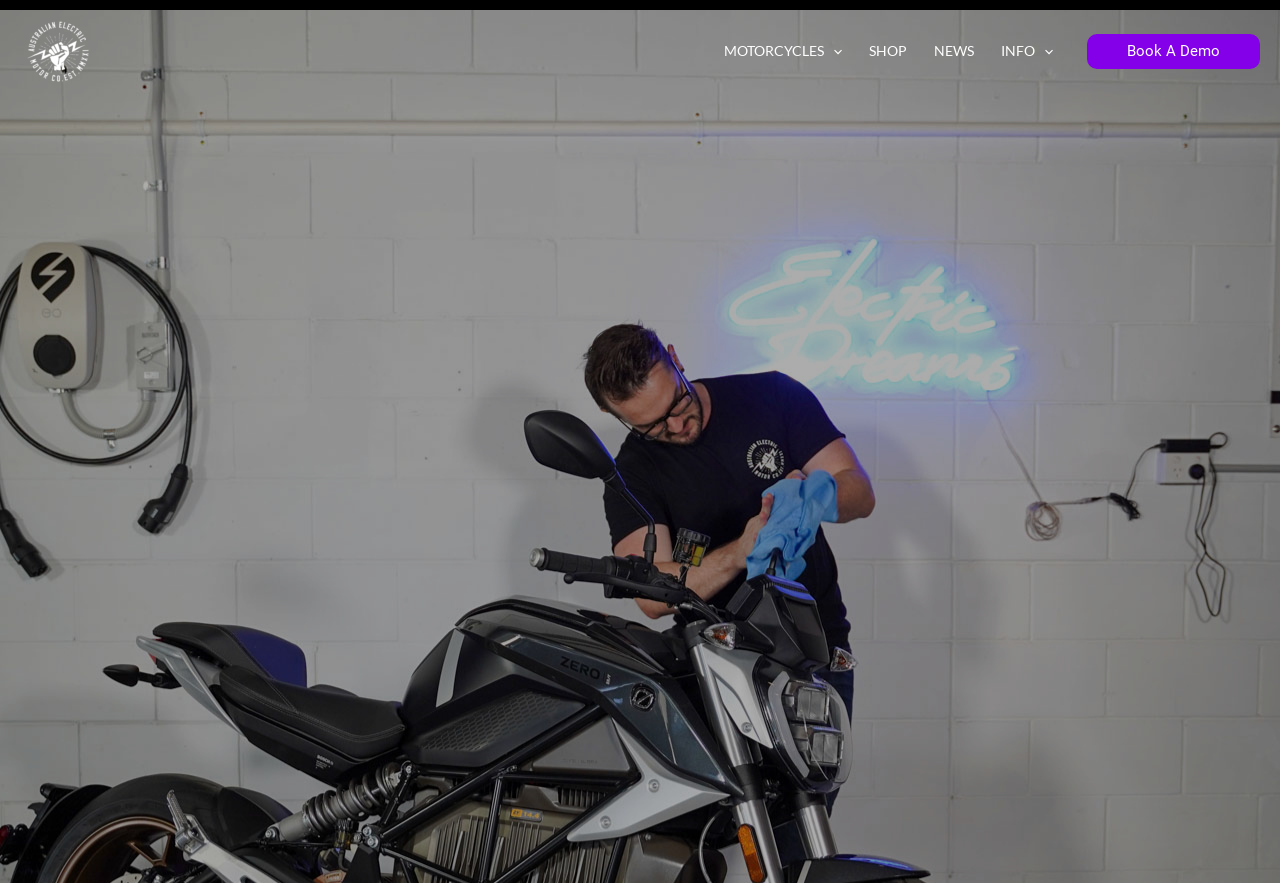What is the last link in the navigation?
Deliver a detailed and extensive answer to the question.

The last link in the navigation section is 'INFO', which is located at the rightmost part of the navigation section and has a menu toggle icon next to it.